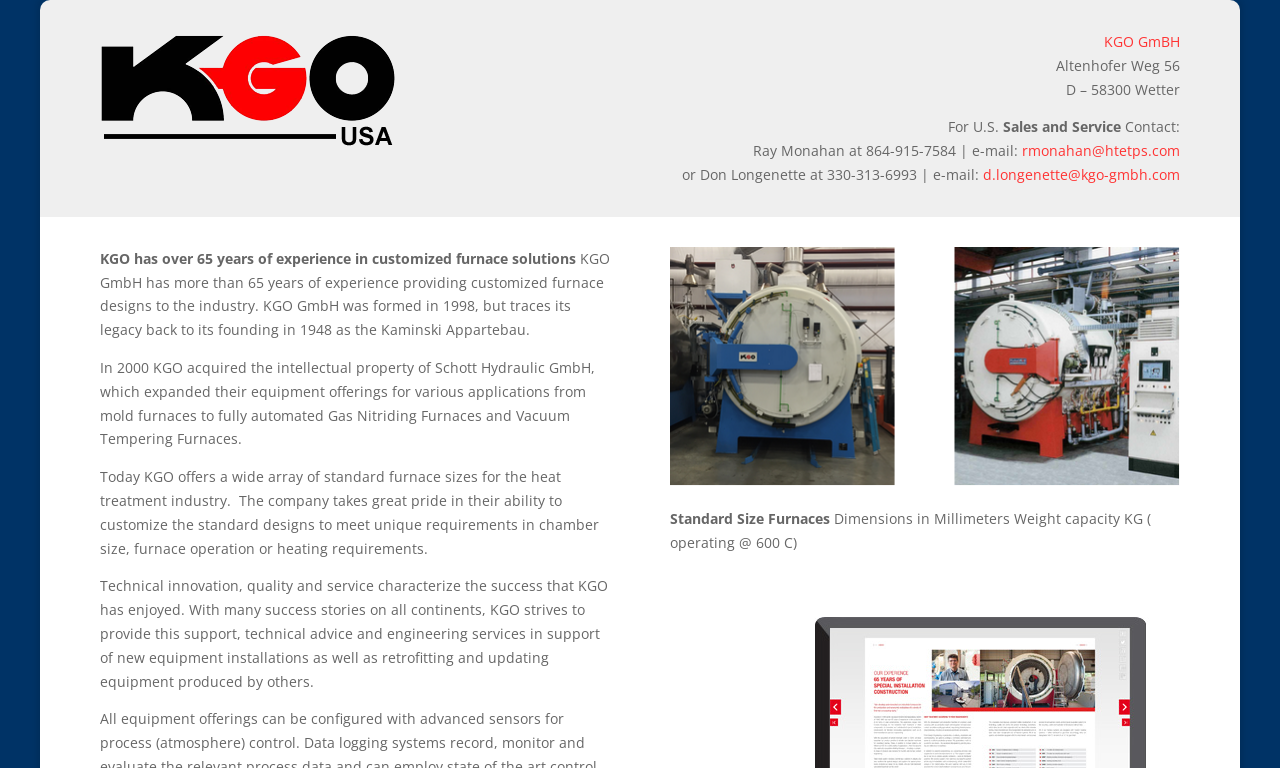Can you determine the main header of this webpage?

Browse Our Gallery